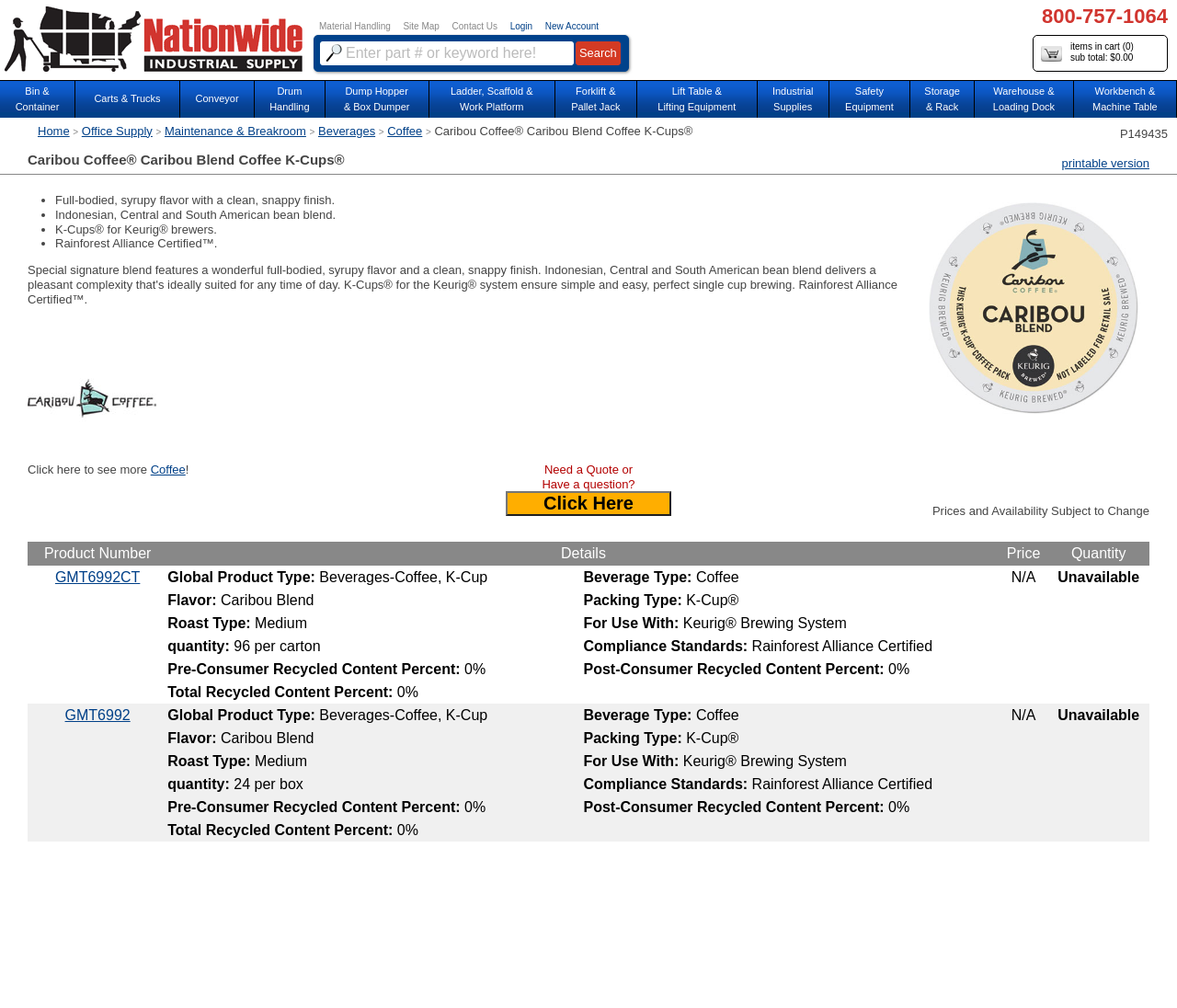Generate a comprehensive caption for the webpage you are viewing.

This webpage is about Caribou Coffee's Caribou Blend Coffee K-Cups. At the top, there is a navigation menu with links to "Industrial Supplies", "Material Handling", "Site Map", "Contact Us", "Login", and "New Account". On the right side of the navigation menu, there is a search bar with a "Search" button. Below the navigation menu, there is a phone number "800-757-1064" and a link to view the items in the cart.

The main content of the webpage is divided into two sections. On the left side, there is a list of categories including "Bin & Container", "Carts & Trucks", "Conveyor", and more. On the right side, there is a detailed description of the Caribou Blend Coffee K-Cups, including its full-bodied, syrupy flavor, Indonesian, Central and South American bean blend, and Rainforest Alliance Certification. There is also an image of the coffee packaging.

Below the product description, there is a table with product details, including the product number, details, price, and quantity. The table has one row with the product information. There is also a link to view more products and a button to click for a quote or to ask a question.

At the bottom of the webpage, there is a notice stating that prices and availability are subject to change.